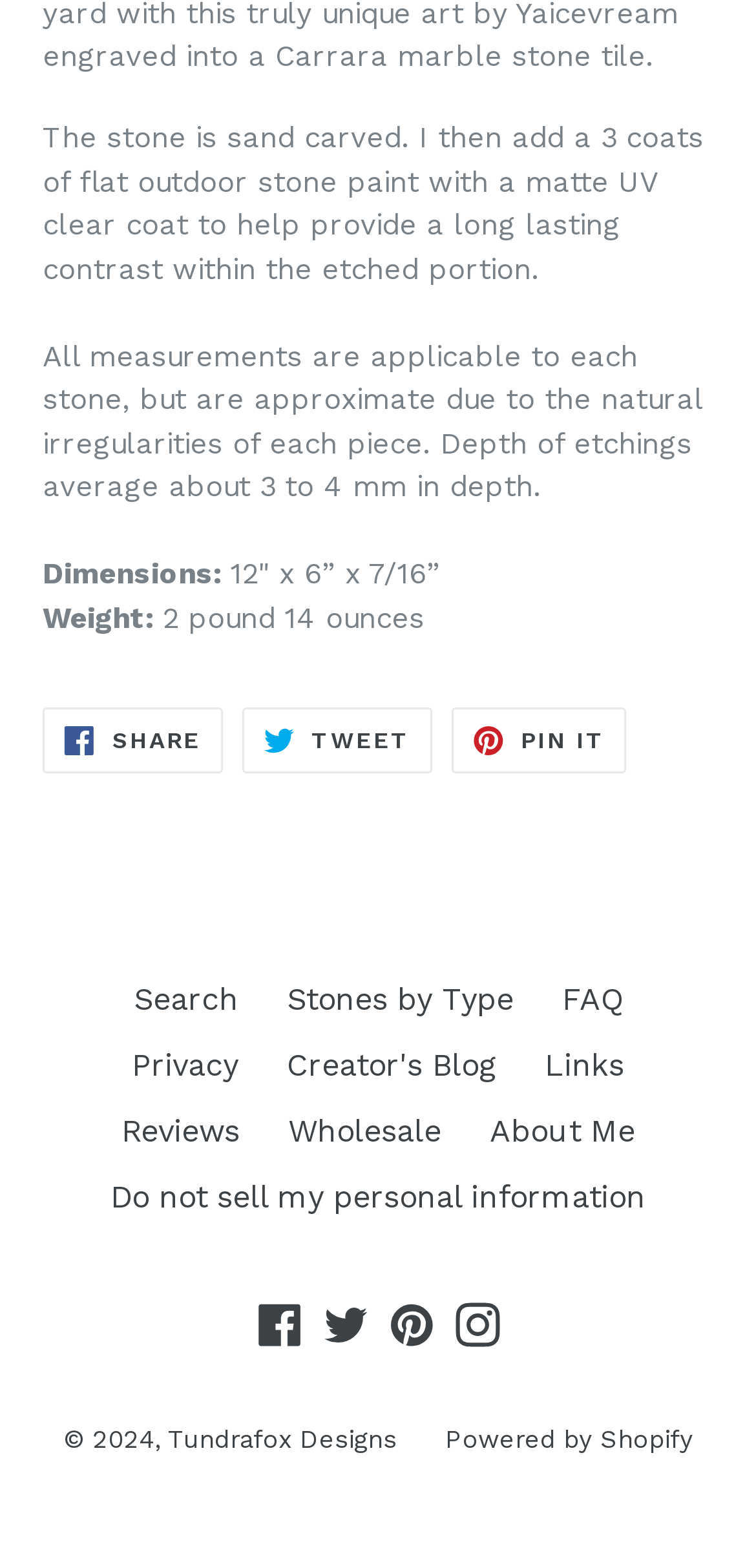Determine the bounding box coordinates of the region that needs to be clicked to achieve the task: "Search".

[0.177, 0.626, 0.315, 0.649]